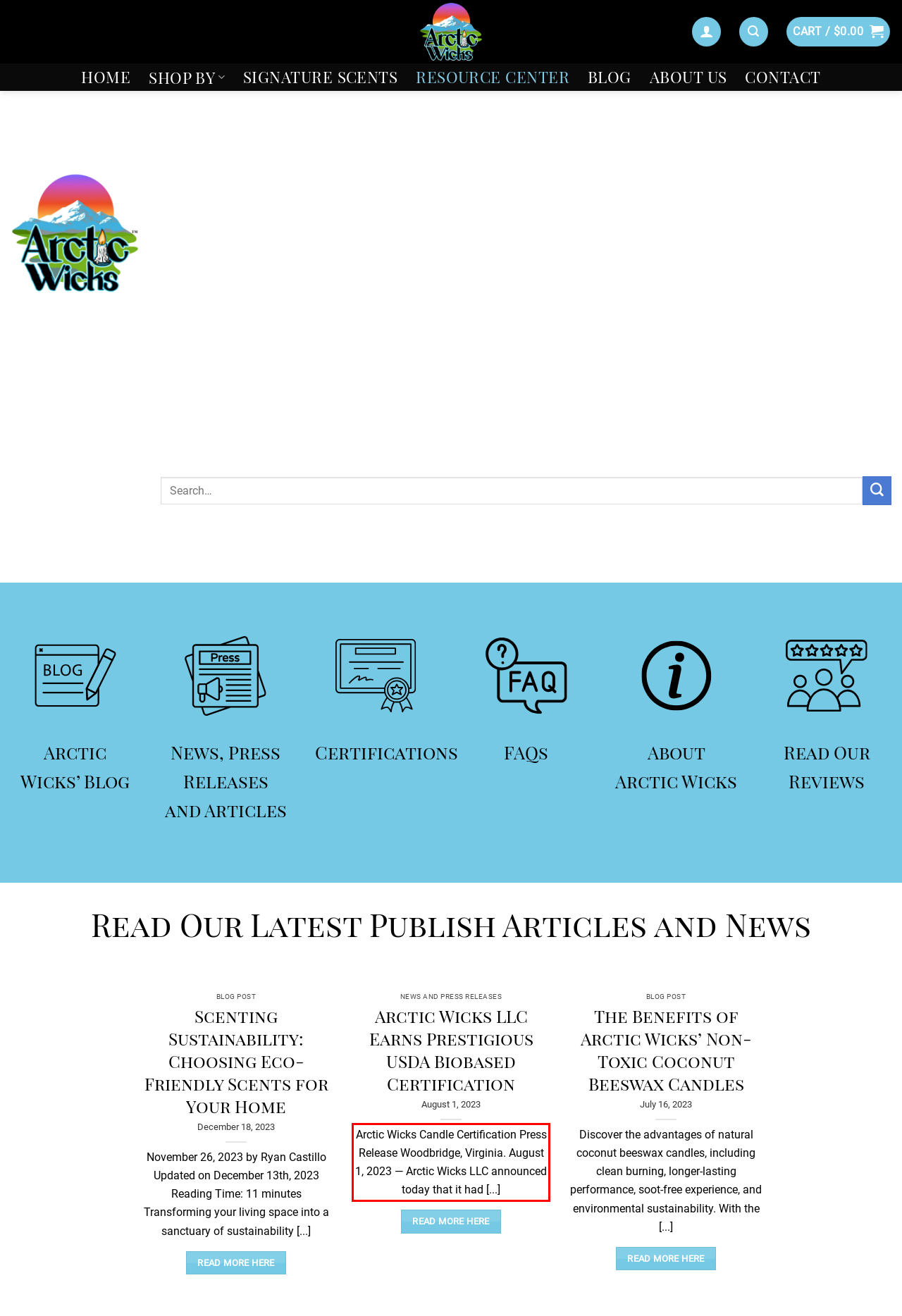Within the screenshot of the webpage, there is a red rectangle. Please recognize and generate the text content inside this red bounding box.

Arctic Wicks Candle Certification Press Release Woodbridge, Virginia. August 1, 2023 — Arctic Wicks LLC announced today that it had [...]